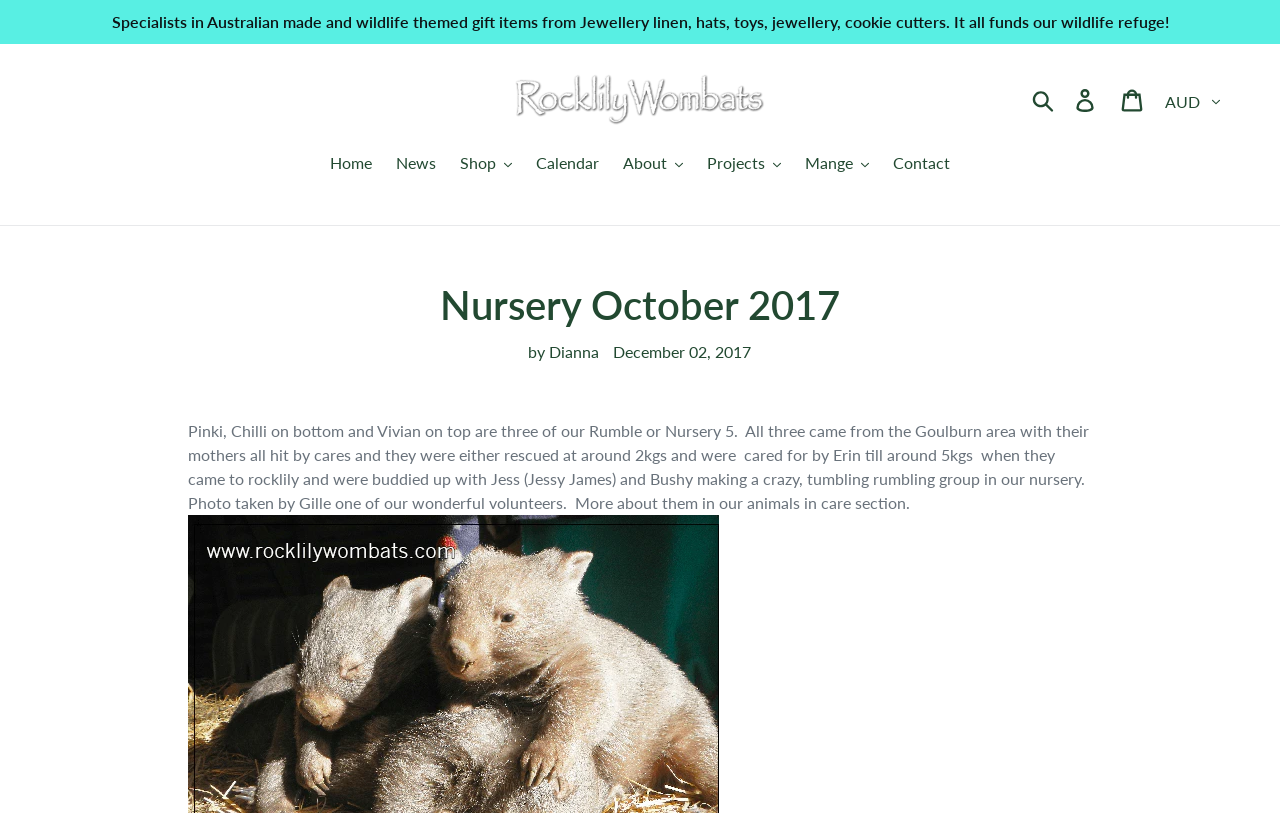Highlight the bounding box coordinates of the region I should click on to meet the following instruction: "Go to the 'Home' page".

[0.25, 0.186, 0.298, 0.219]